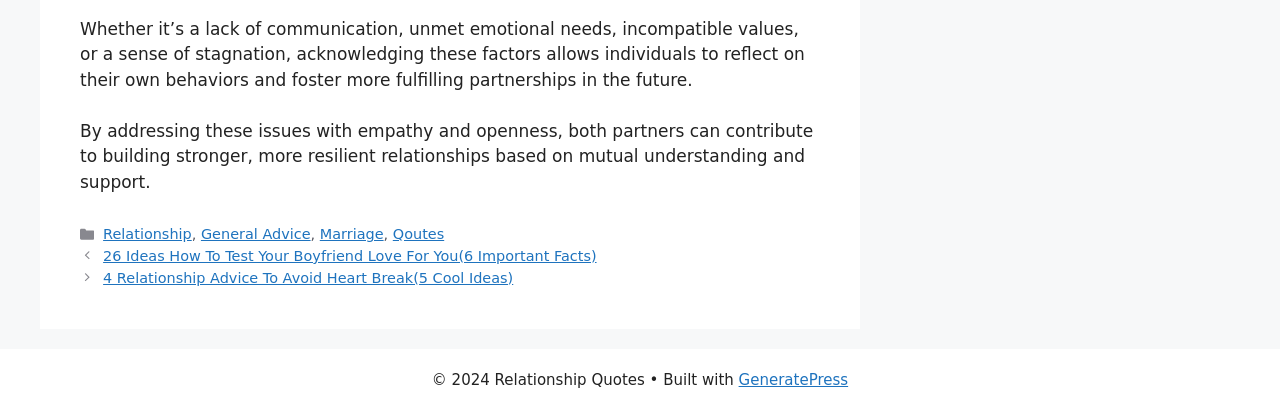What is the purpose of the webpage?
Please give a detailed and elaborate answer to the question.

The purpose of the webpage can be inferred from the static text 'By addressing these issues with empathy and openness, both partners can contribute to building stronger, more resilient relationships based on mutual understanding and support.' and the links to specific advice articles, such as '26 Ideas How To Test Your Boyfriend Love For You' and '4 Relationship Advice To Avoid Heart Break', which suggest that the webpage aims to provide advice and guidance on relationships.